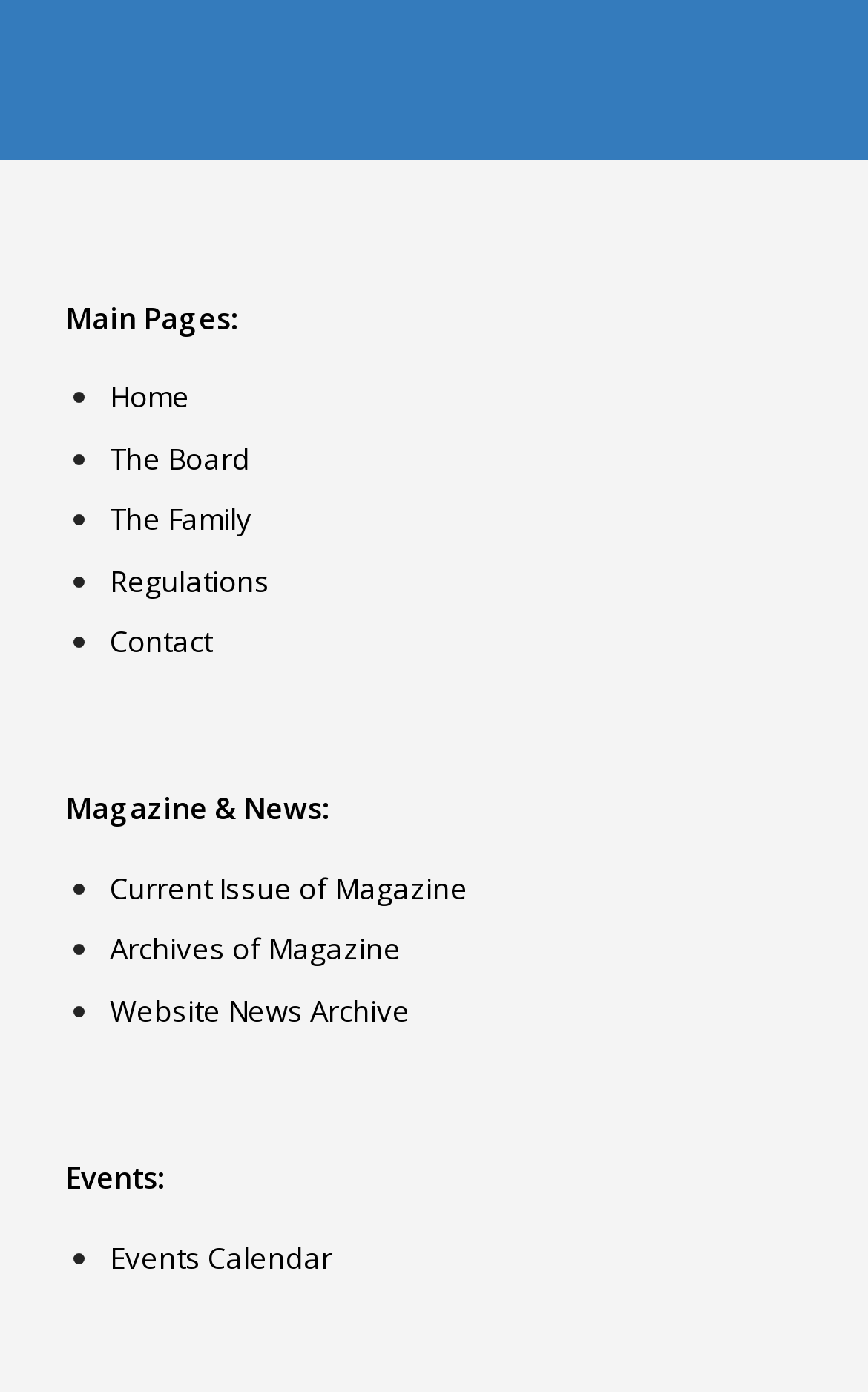Use a single word or phrase to answer this question: 
What is the last link on this webpage?

Events Calendar